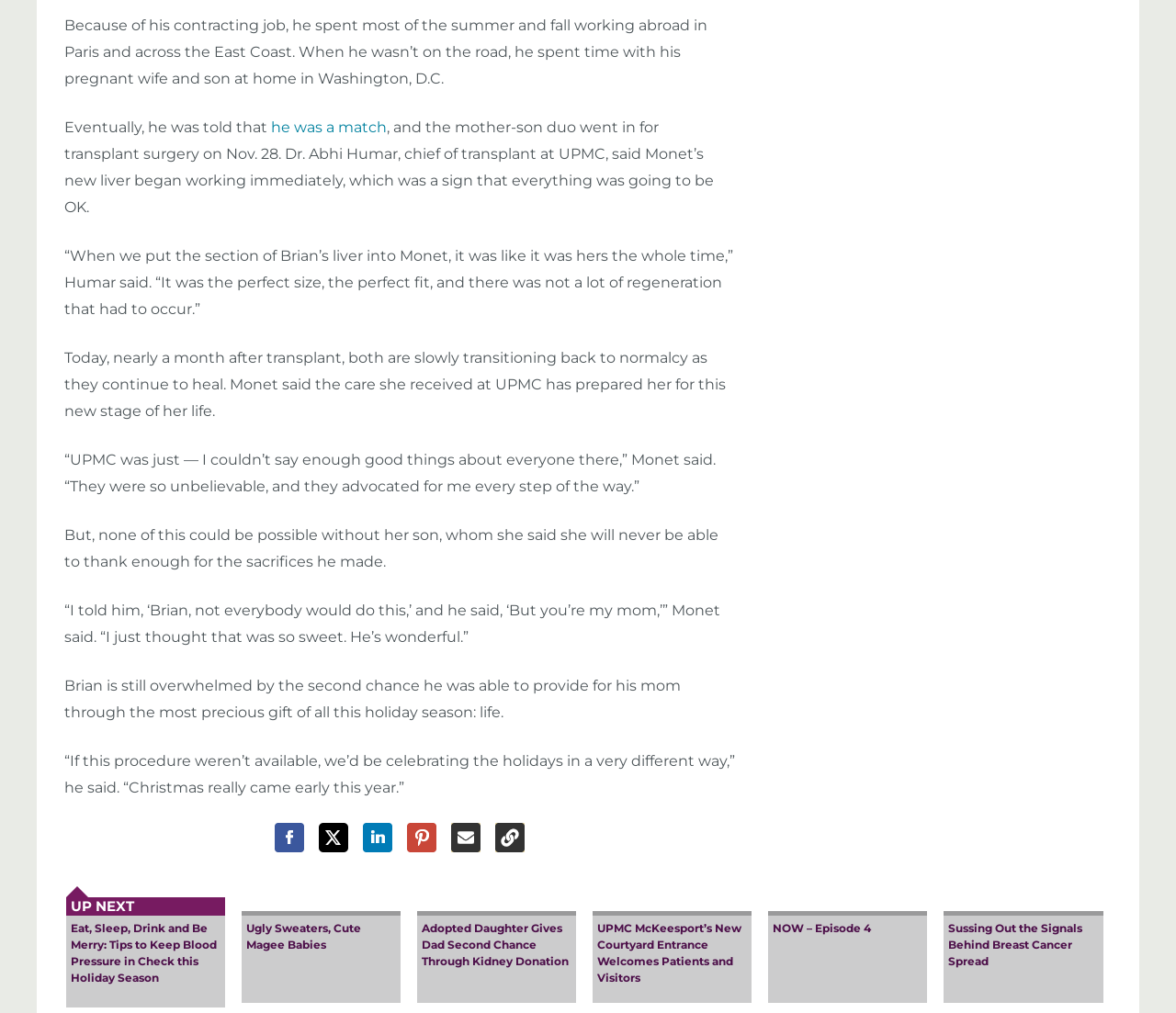What is the topic of the article linked as 'UP NEXT'?
Please provide an in-depth and detailed response to the question.

The article linked as 'UP NEXT' is titled 'Eat, Sleep, Drink and Be Merry: Tips to Keep Blood Pressure in Check this Holiday Season', which suggests that it provides tips and advice on managing blood pressure during the holiday season.